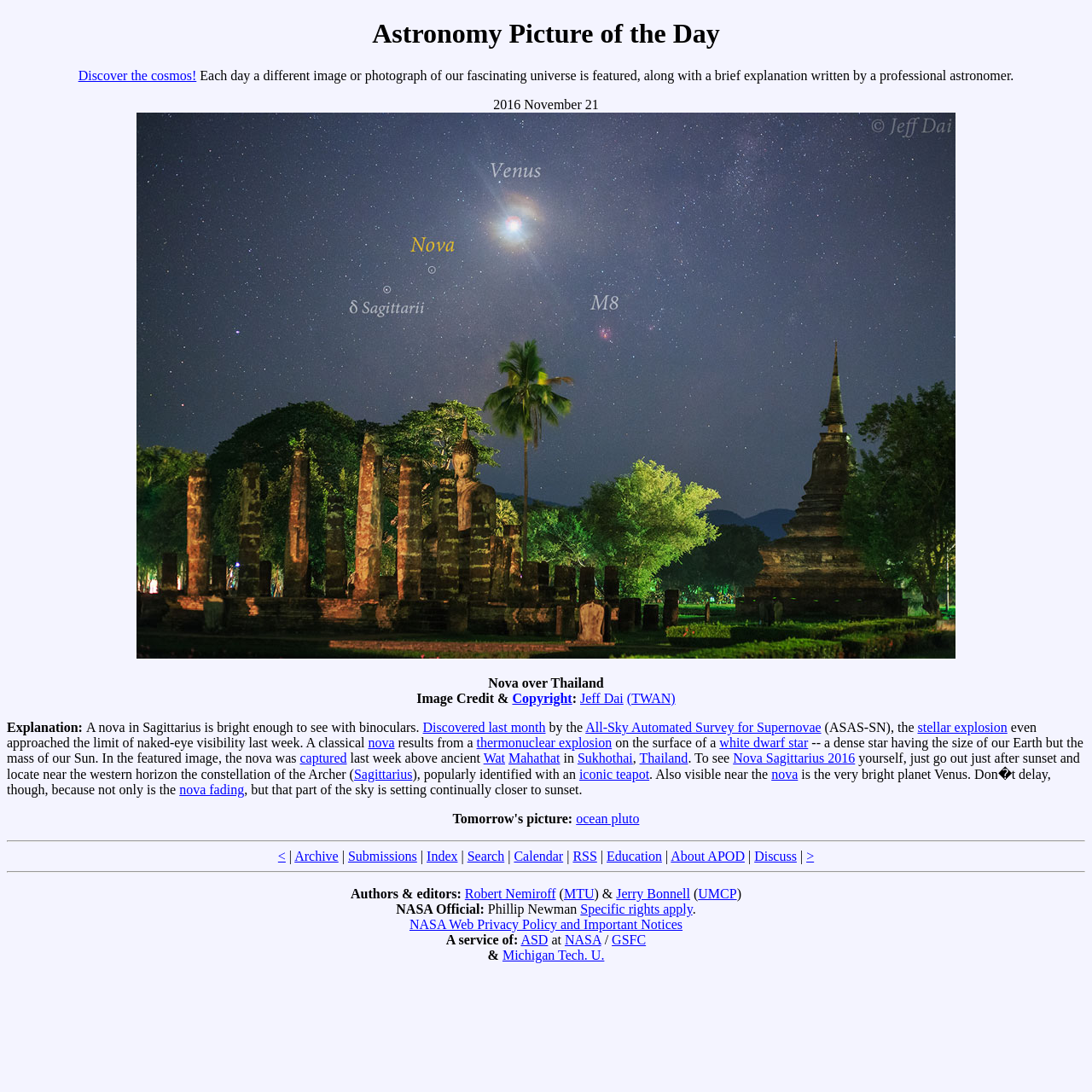Point out the bounding box coordinates of the section to click in order to follow this instruction: "Search".

[0.428, 0.777, 0.462, 0.791]